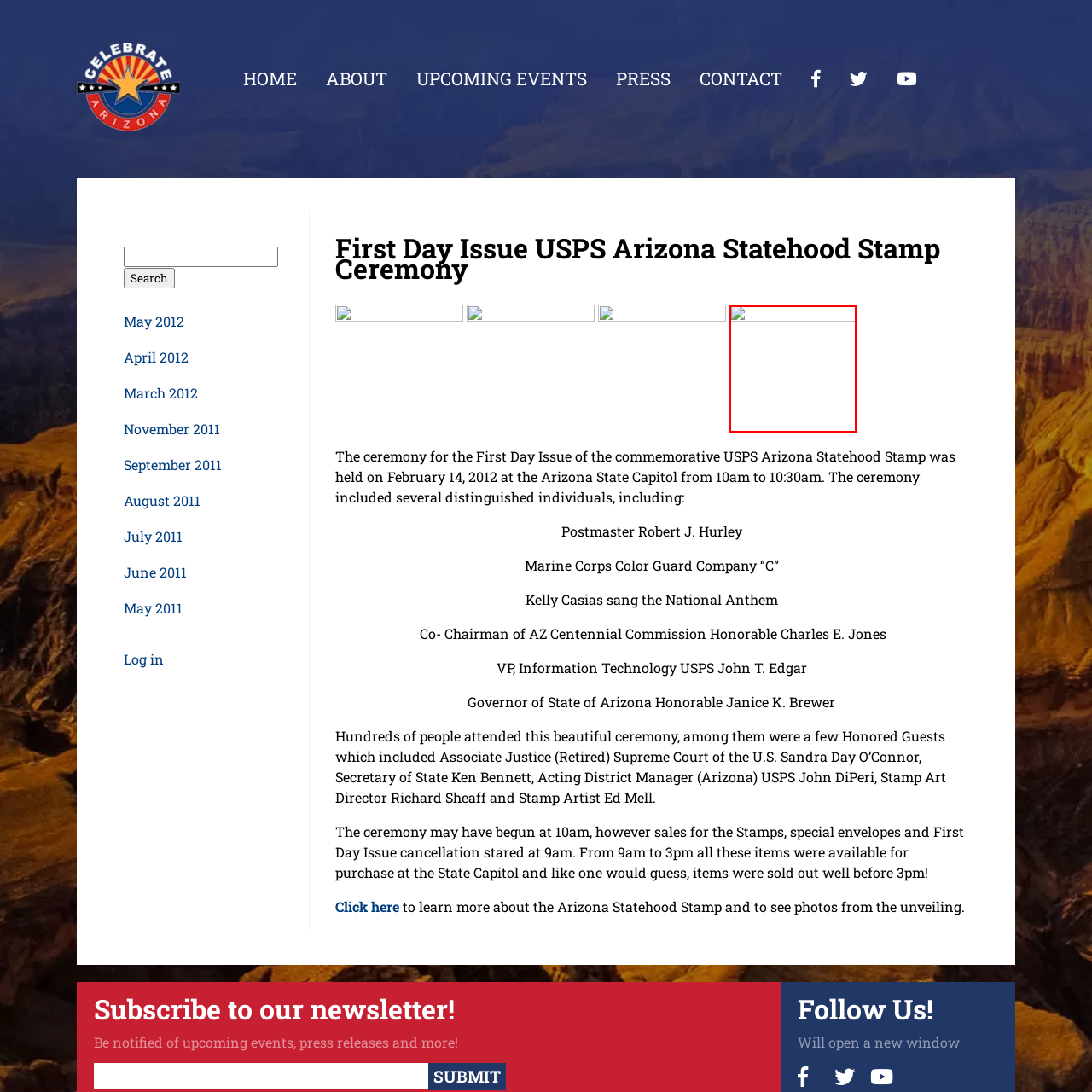Provide an in-depth caption for the image inside the red boundary.

The image depicts the commemorative USPS Arizona Statehood Stamp, marking the significance of Arizona's admission to the United States. This stamp was officially issued during a ceremony held at the Arizona State Capitol on February 14, 2012, symbolizing state pride and heritage. The event recognized several distinguished individuals and included celebratory activities, capturing the spirit of the state's history and community. The stamp features elements reflective of Arizona’s cultural and historical identity, participating in a nationwide celebration of statehood.